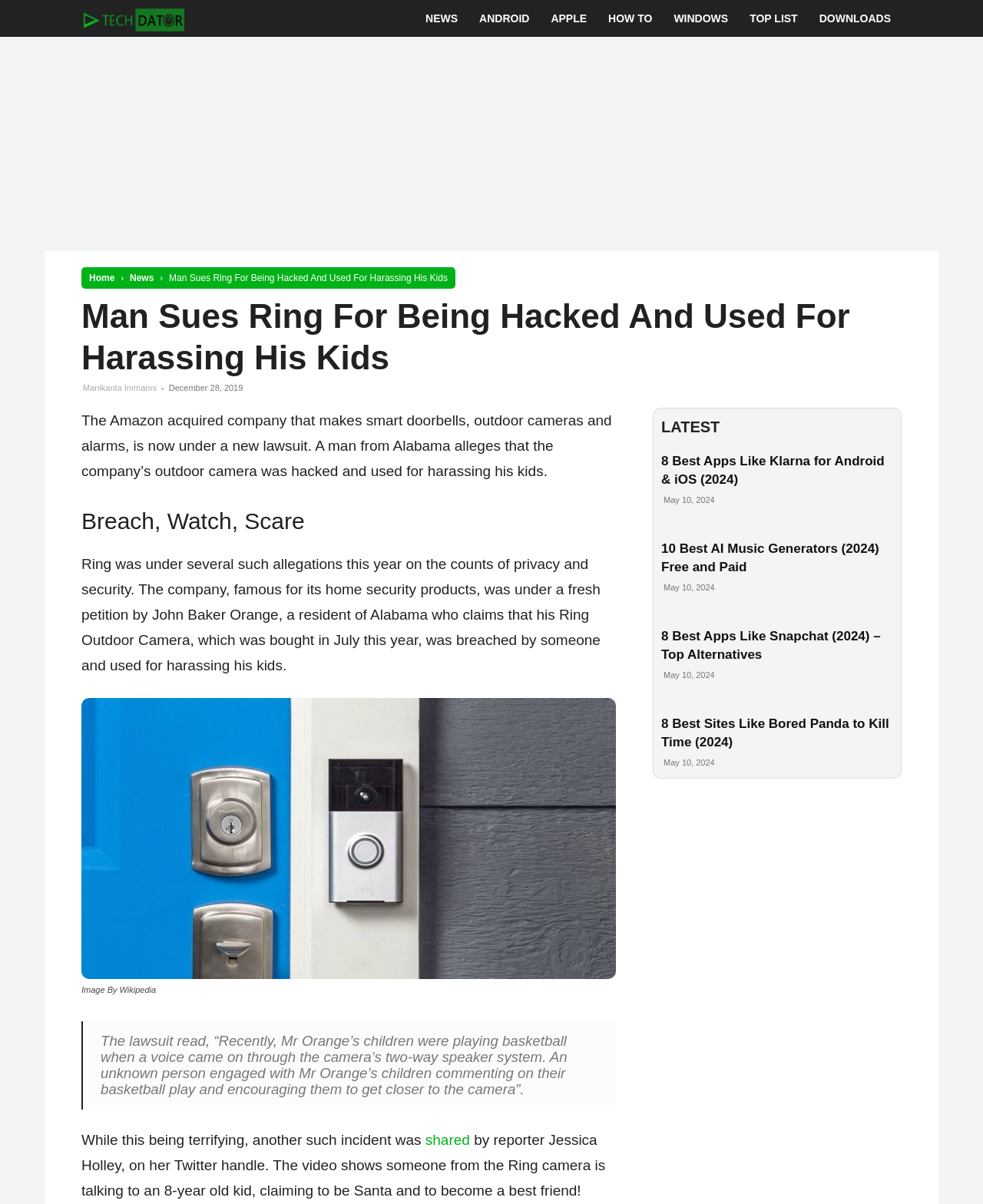What is the name of the company being sued?
Provide a detailed and well-explained answer to the question.

The company being sued is Ring, which is mentioned in the heading 'Man Sues Ring For Being Hacked And Used For Harassing His Kids' and also in the article content.